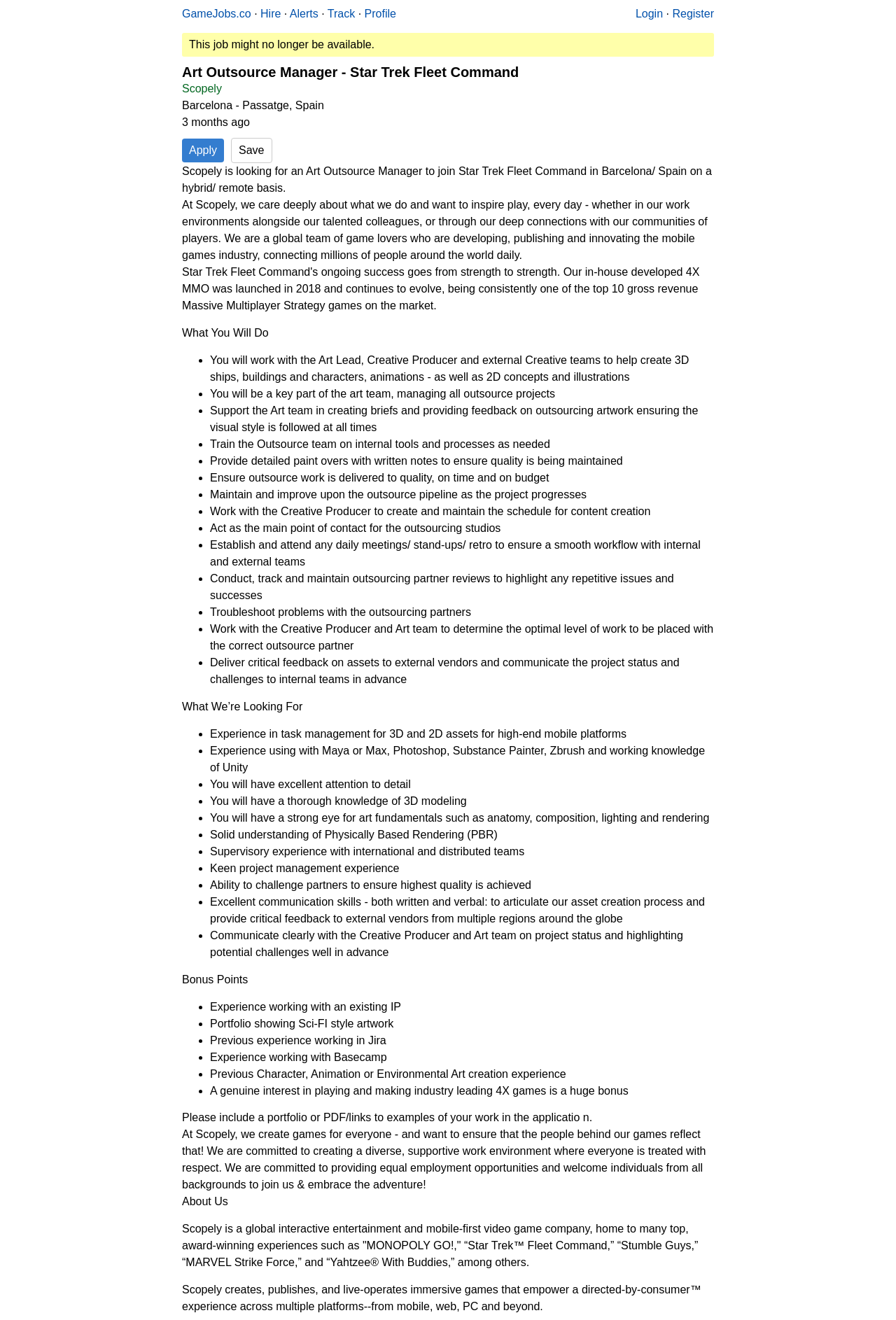Bounding box coordinates are specified in the format (top-left x, top-left y, bottom-right x, bottom-right y). All values are floating point numbers bounded between 0 and 1. Please provide the bounding box coordinate of the region this sentence describes: Industry

None